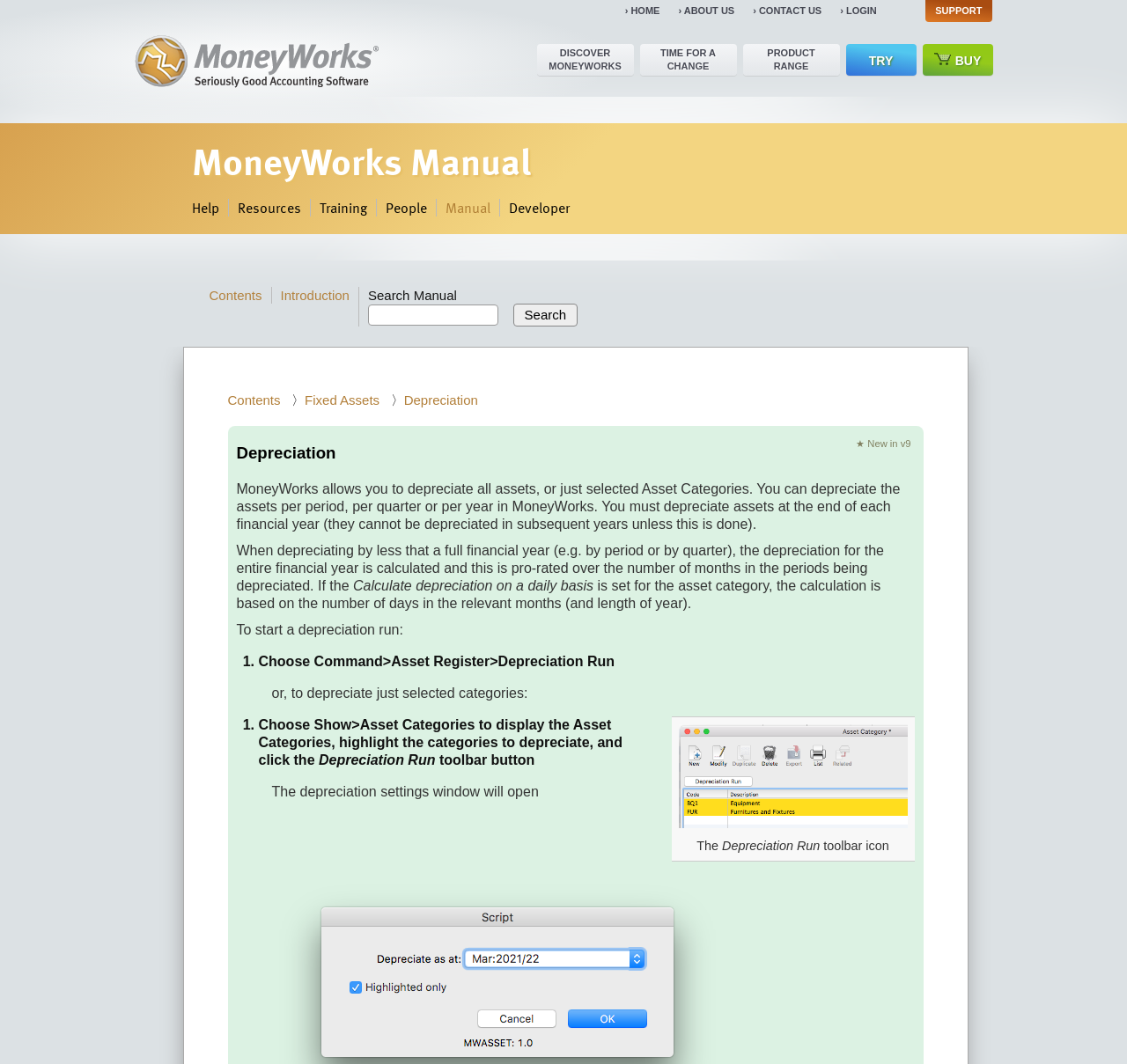Kindly provide the bounding box coordinates of the section you need to click on to fulfill the given instruction: "Click on the 'DISCOVER MONEYWORKS' link".

[0.476, 0.041, 0.562, 0.071]